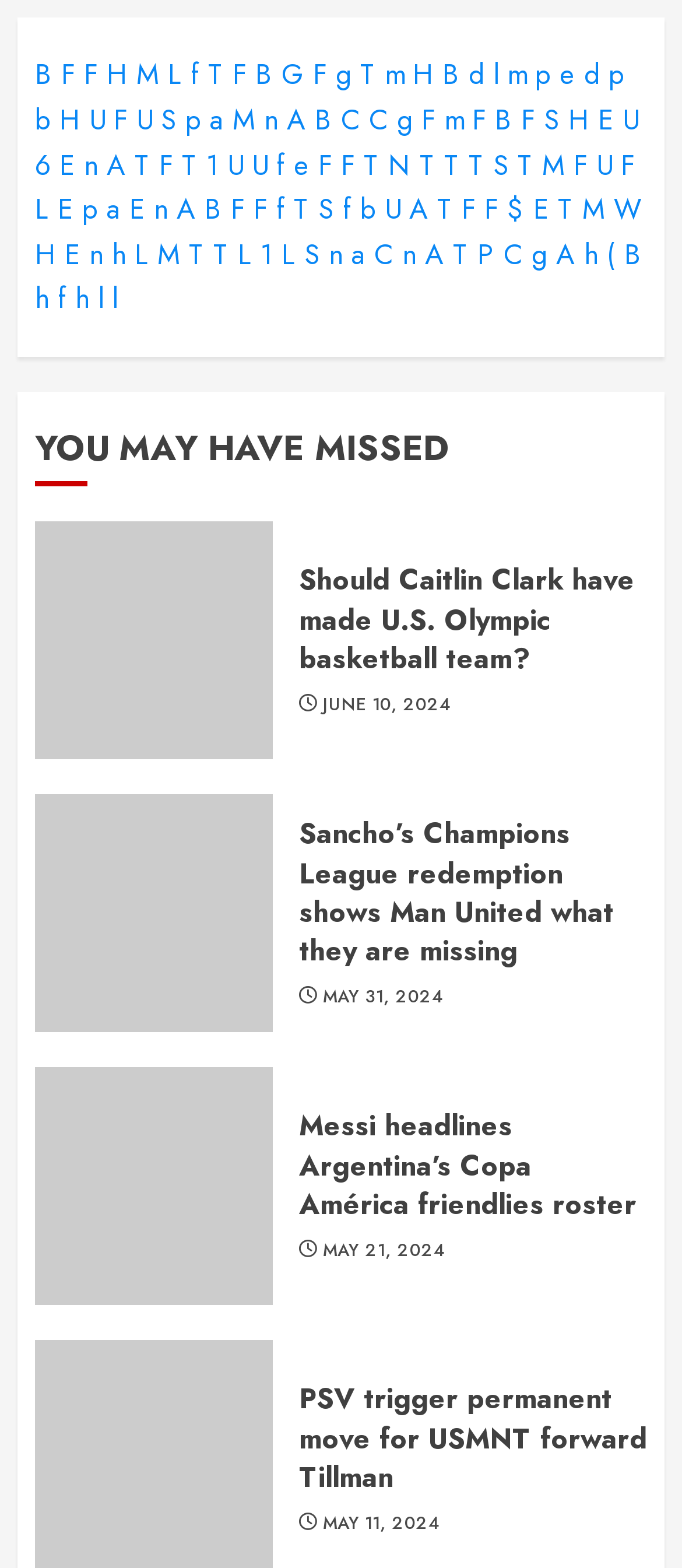Answer this question in one word or a short phrase: Are there any links with a single character?

Yes